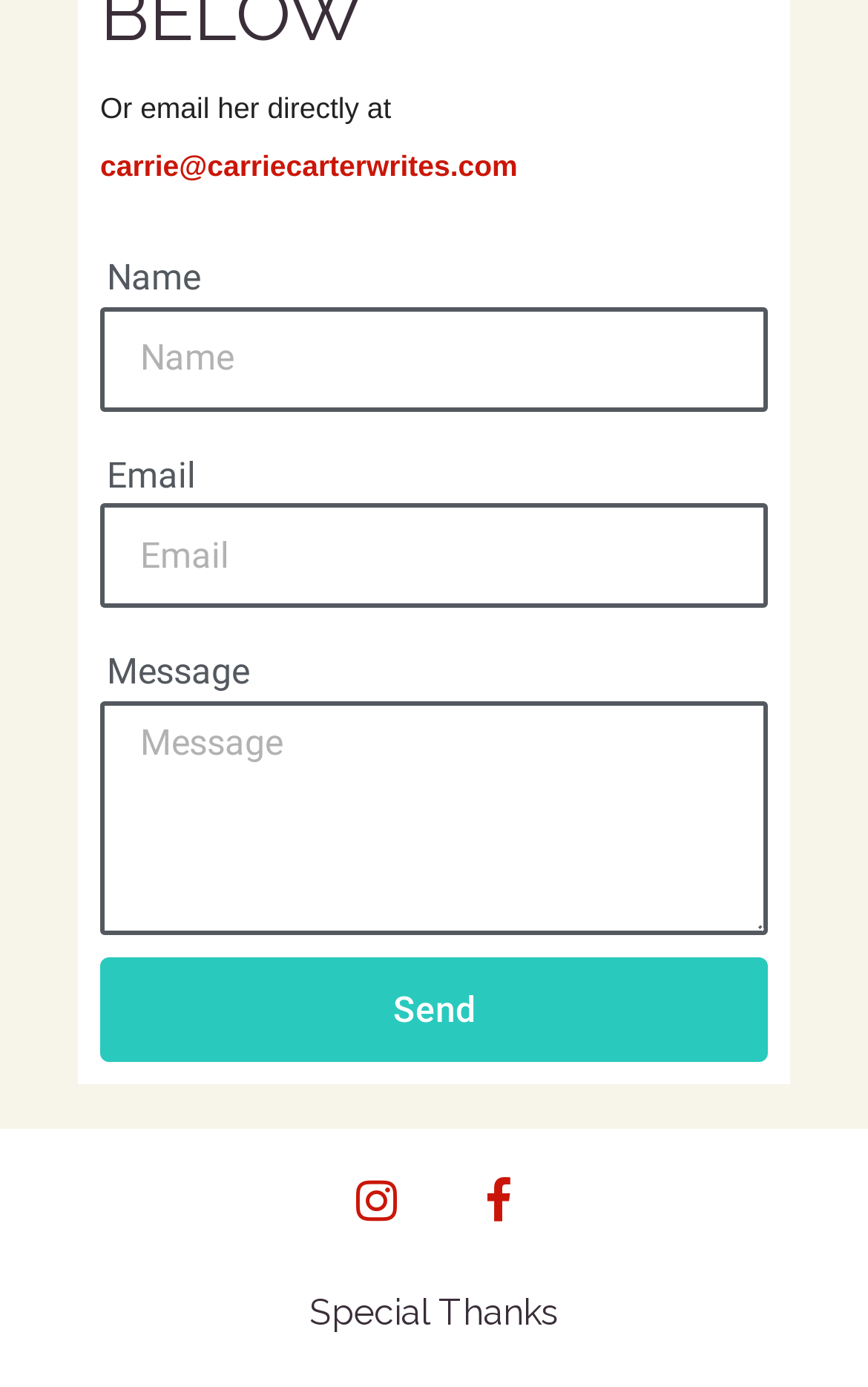What is the required field in the contact form?
Provide a detailed and well-explained answer to the question.

The 'Email' textbox is marked as required, indicating that it must be filled in before submitting the form.